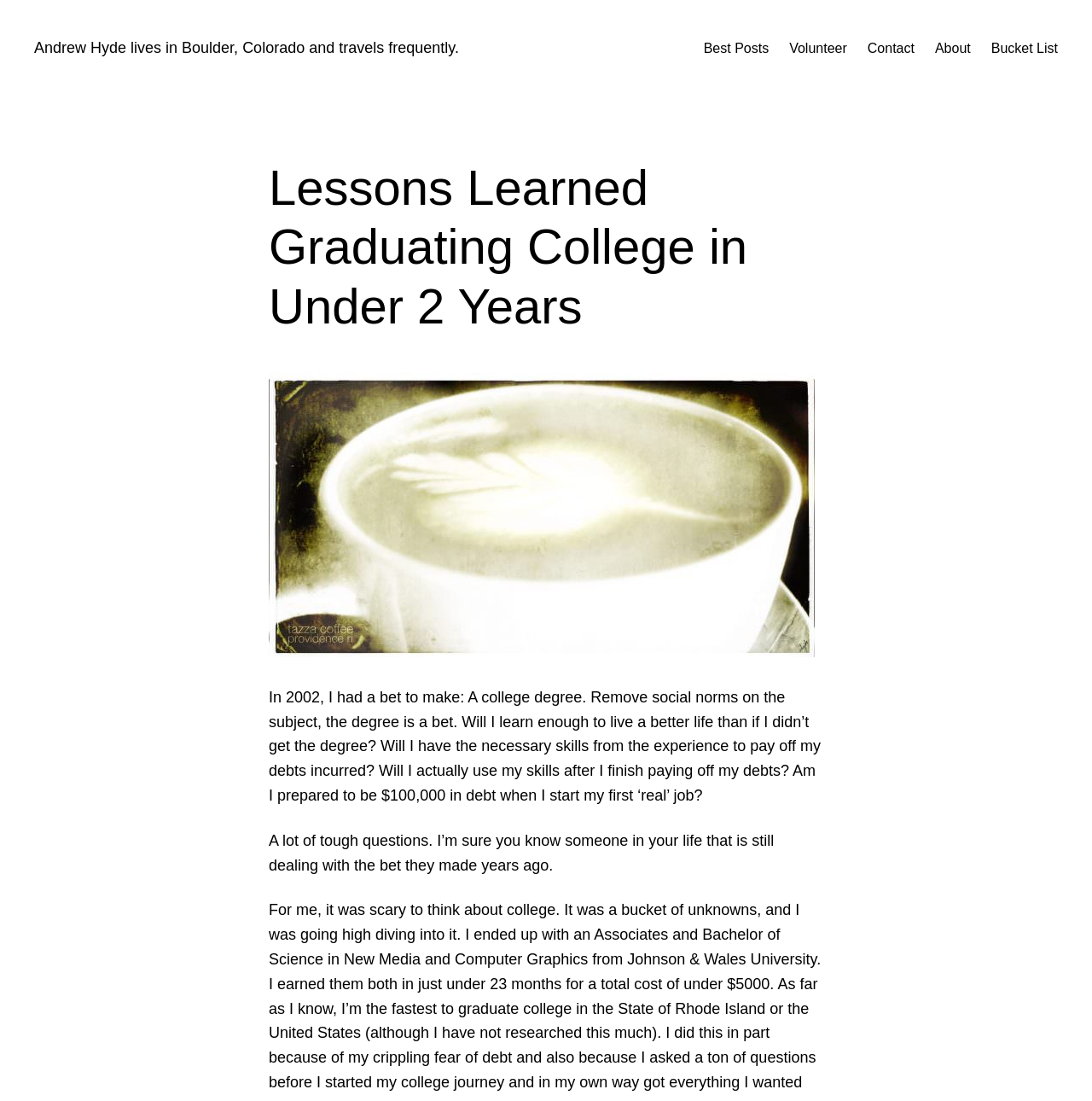How many navigation links are there?
Look at the image and respond to the question as thoroughly as possible.

The navigation section at the top of the webpage contains five links: 'Best Posts', 'Volunteer', 'Contact', 'About', and 'Bucket List'.